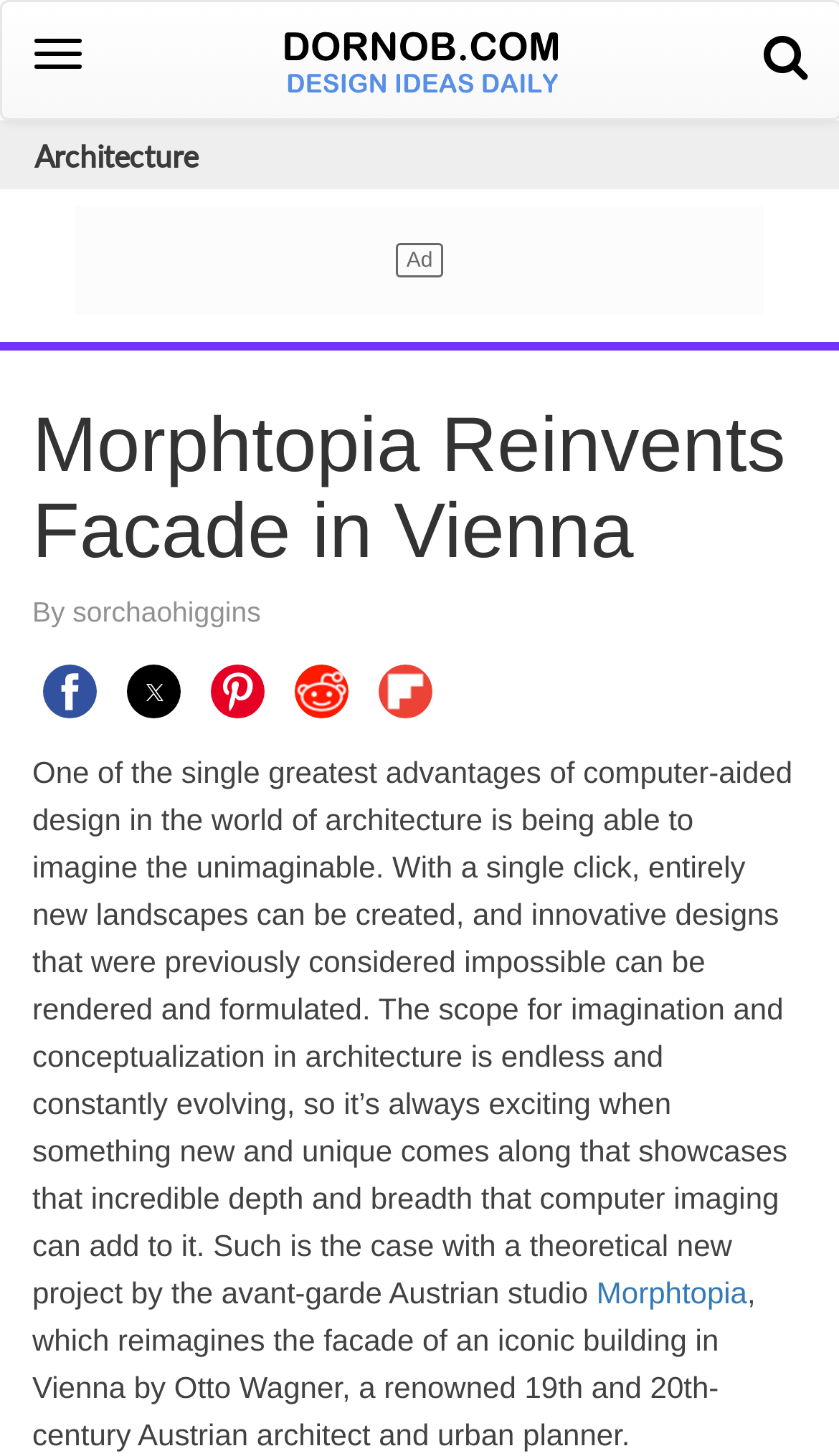How many social media sharing options are available?
Kindly offer a comprehensive and detailed response to the question.

I counted the number of button elements with text content related to social media sharing, such as 'Share by facebook', 'Share by twitter', and so on. There are 5 such buttons, indicating 5 social media sharing options.